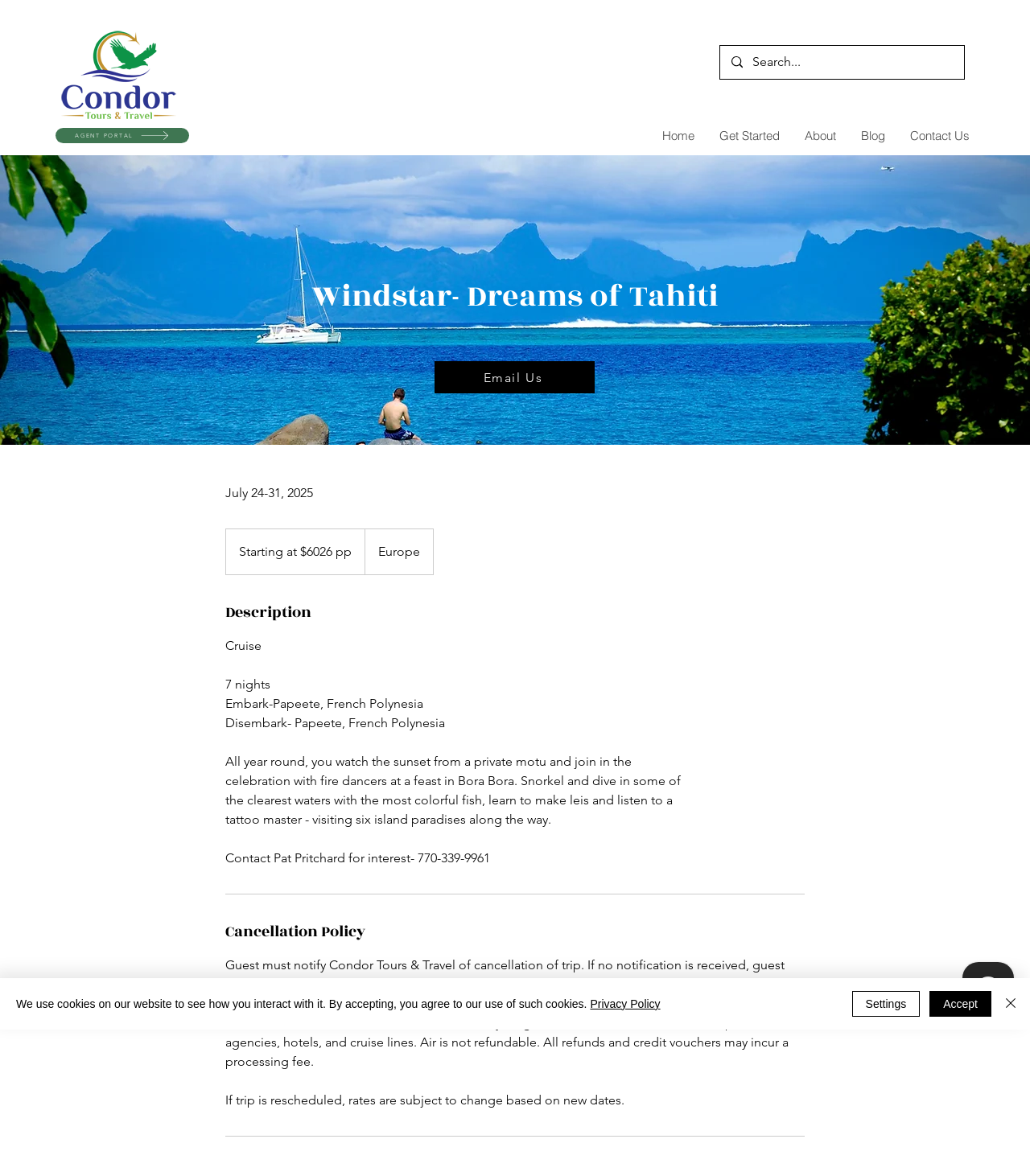Determine the bounding box coordinates for the region that must be clicked to execute the following instruction: "Search for something".

[0.699, 0.039, 0.936, 0.067]